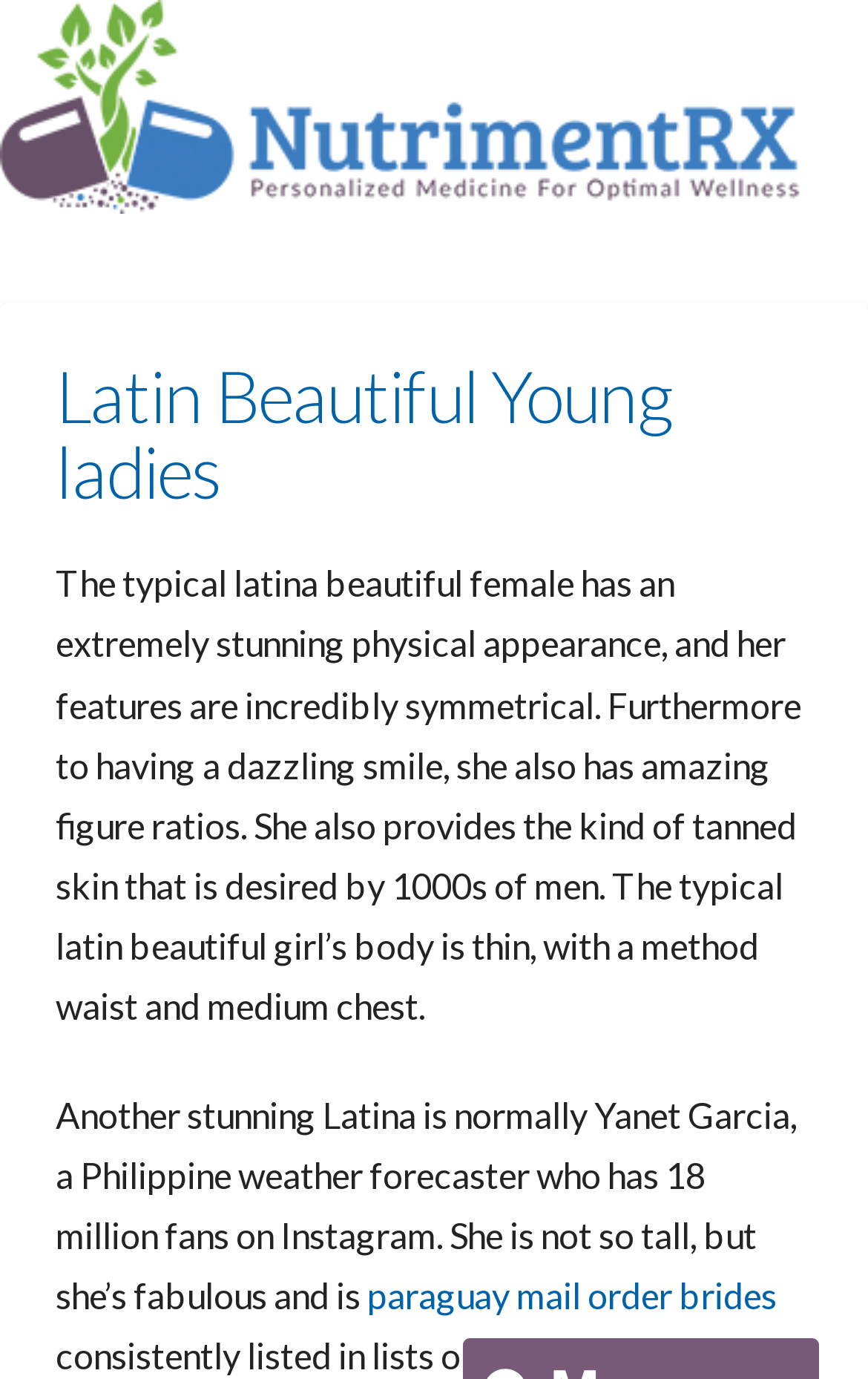What is the main title displayed on this webpage?

Latin Beautiful Young ladies